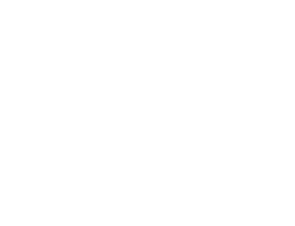Provide an in-depth description of the image.

The image features the logo of "Elements Design Build L.L.C.," a company likely involved in the construction or home design sector. The logo conveys a sense of professionalism and creativity, which aligns with the company's mission to help clients create their ideal living spaces. This branding is prominently displayed alongside the article titled "An article outlining two tips to help you maintain realistic home buying goals," indicating the company's commitment to providing valuable insights and support for potential home buyers. The presence of the logo enhances the overall credibility of the content, suggesting a reliable partnership in promoting effective home buying strategies.